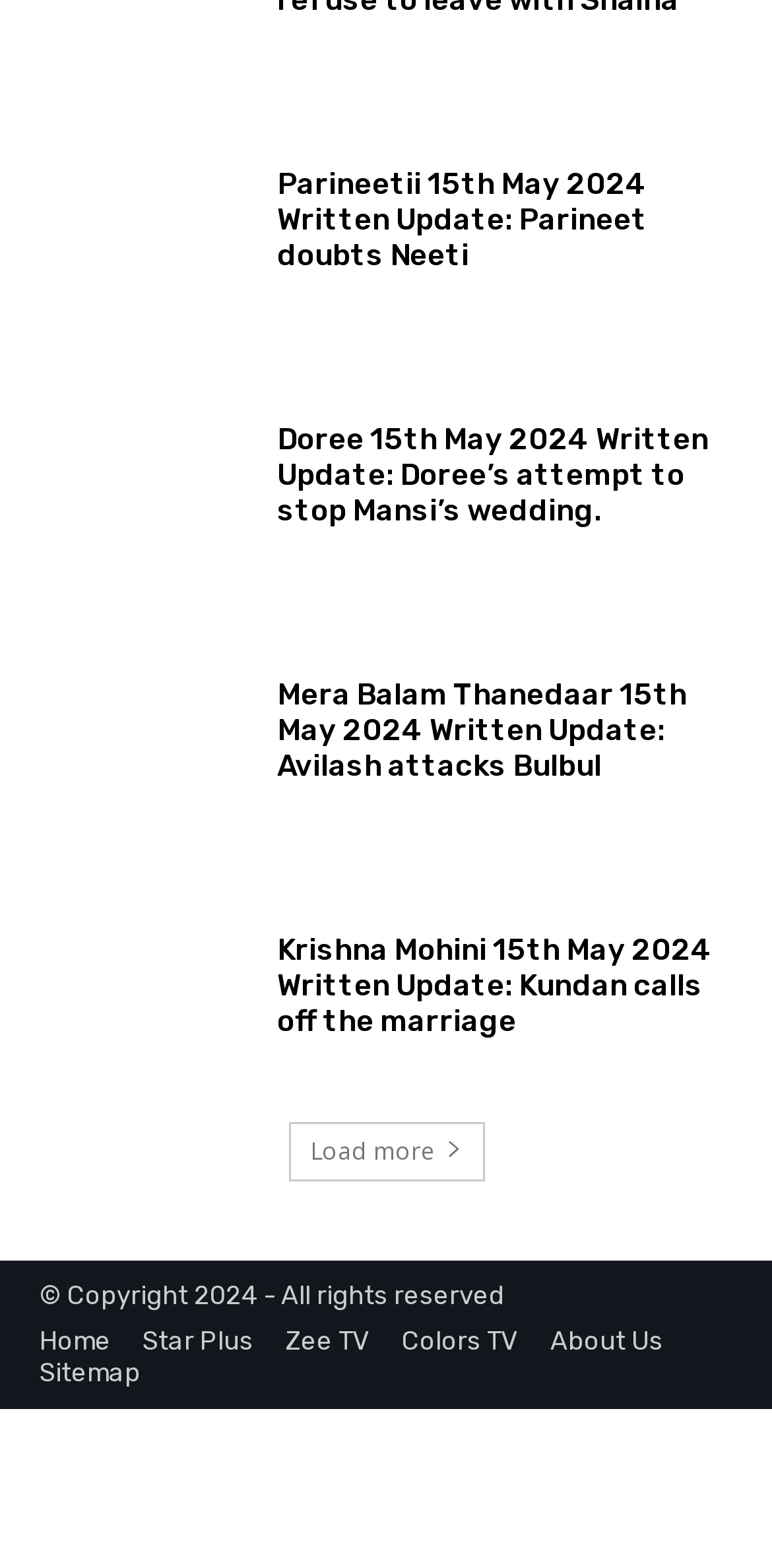Please find the bounding box coordinates in the format (top-left x, top-left y, bottom-right x, bottom-right y) for the given element description. Ensure the coordinates are floating point numbers between 0 and 1. Description: privacy policy

None